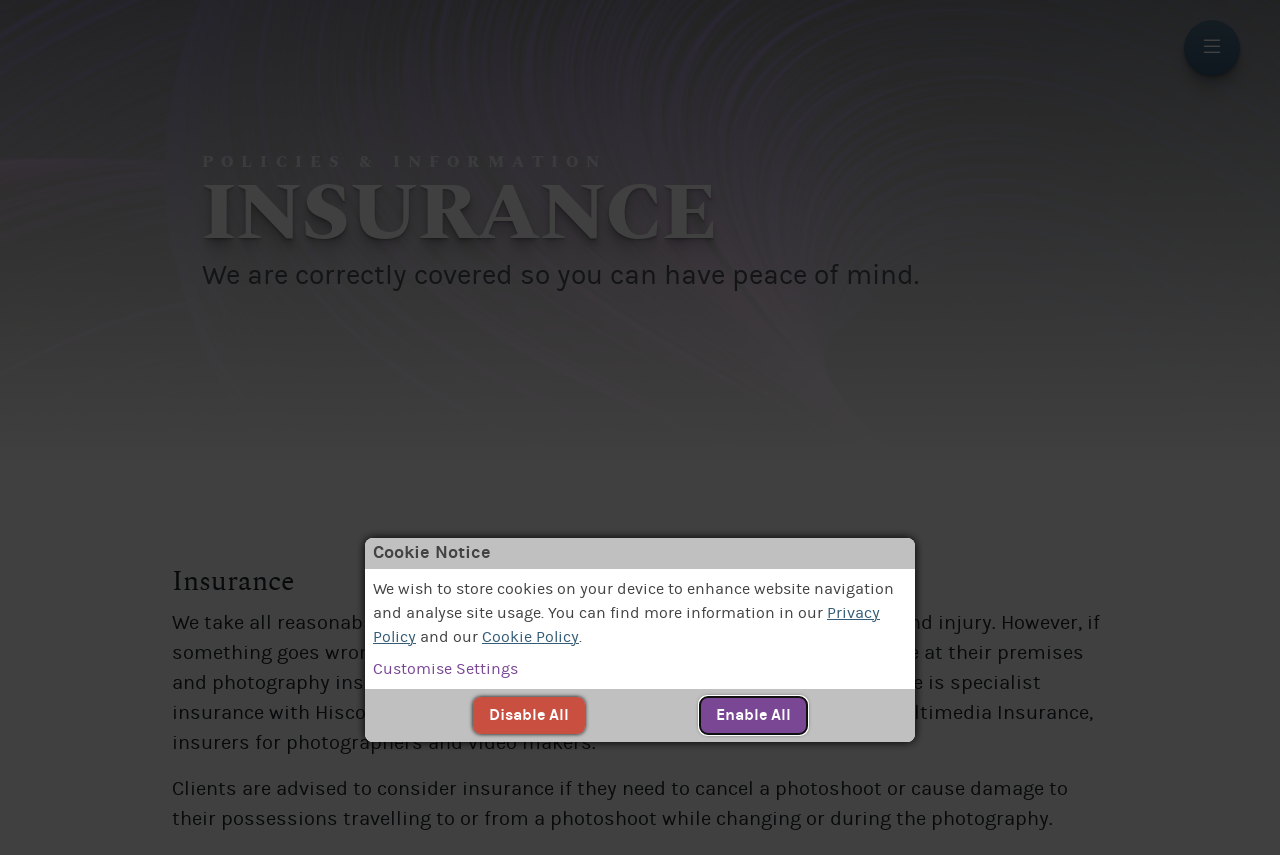Describe the webpage meticulously, covering all significant aspects.

The webpage is about insurance related to Richard's Photography. At the top, there is a heading "INSURANCE" followed by a subheading "POLICIES & INFORMATION". Below this, there is a brief description stating that the photography business is correctly covered, providing peace of mind for clients.

Further down, there is another heading "Insurance" with a paragraph of text explaining the importance of insurance for clients, particularly in cases where they need to cancel a photoshoot or cause damage to their possessions while traveling to or from a photoshoot.

On the right side of the page, there is a dialog box titled "Cookie Notice" that is not currently in focus. This dialog box contains information about the website's use of cookies, with links to the "Privacy Policy" and "Cookie Policy" for more information. There are also buttons to customize cookie preferences, disable all cookies except for functional ones, or enable all cookies.

Overall, the webpage appears to be providing information about insurance policies related to Richard's Photography, with a focus on client protection and peace of mind.